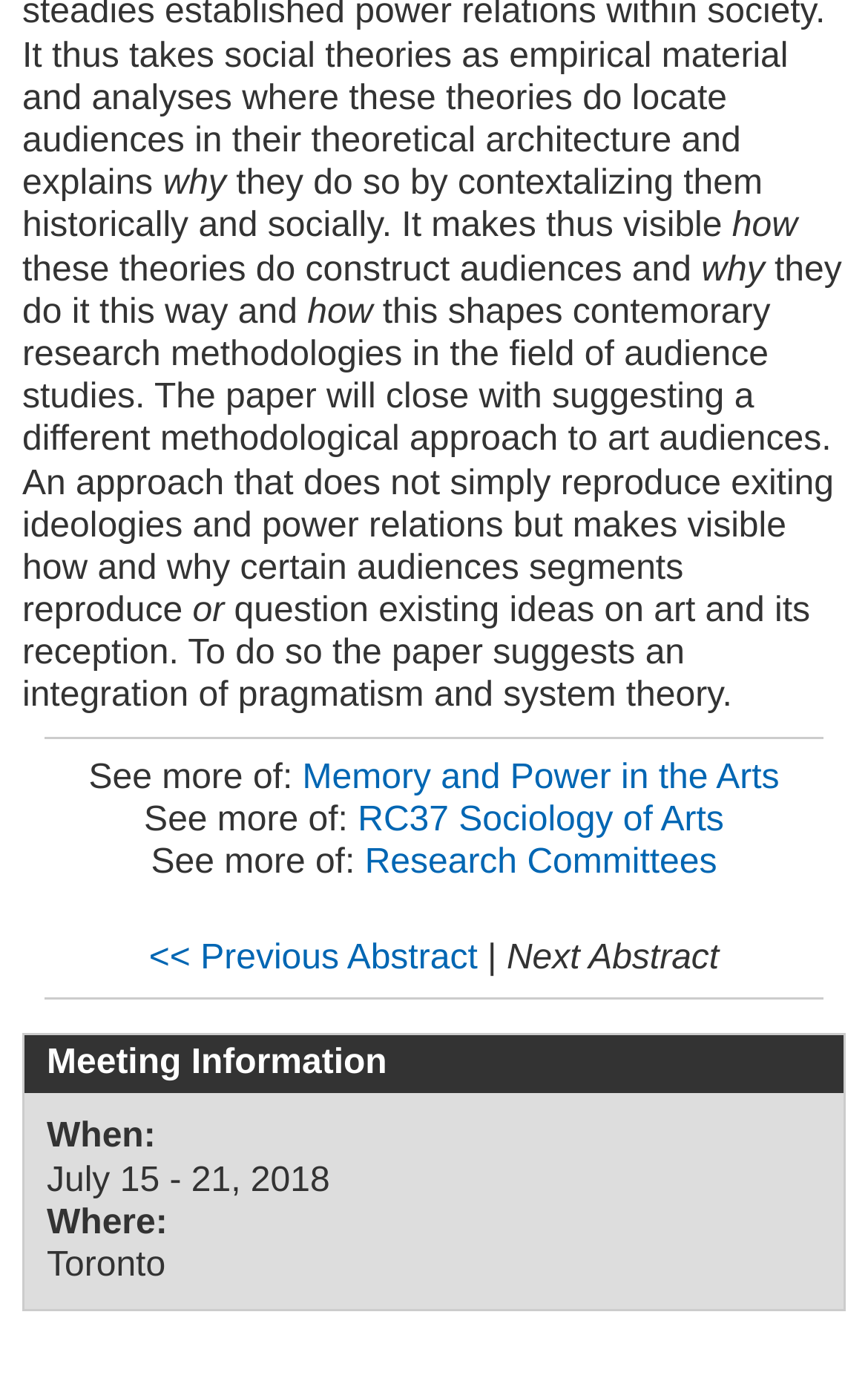Using the details in the image, give a detailed response to the question below:
Where is the meeting taking place?

The meeting information section of the webpage indicates that the meeting is taking place in Toronto, as stated in the 'Where:' section.